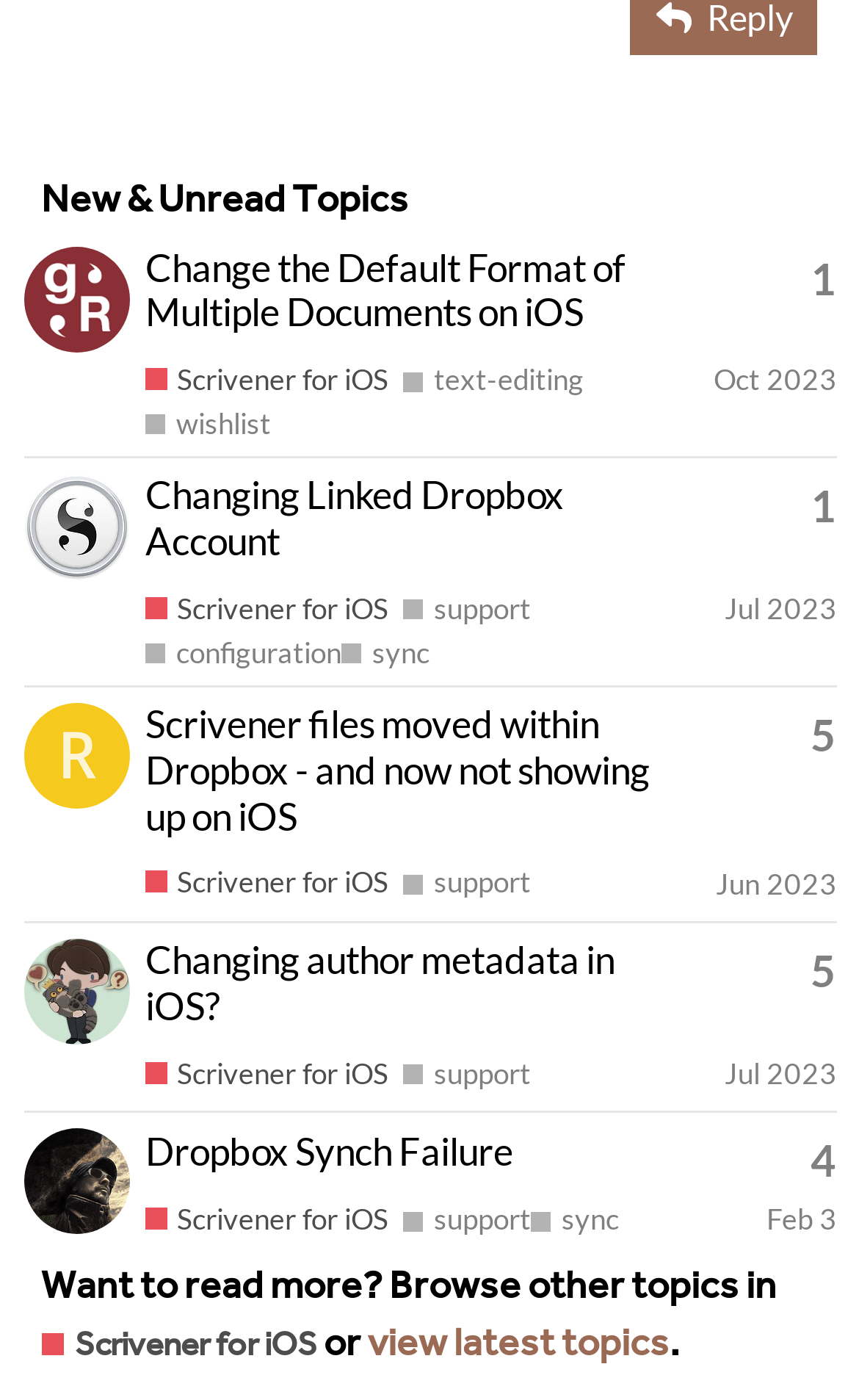How many topics are listed on this page?
Provide a concise answer using a single word or phrase based on the image.

4